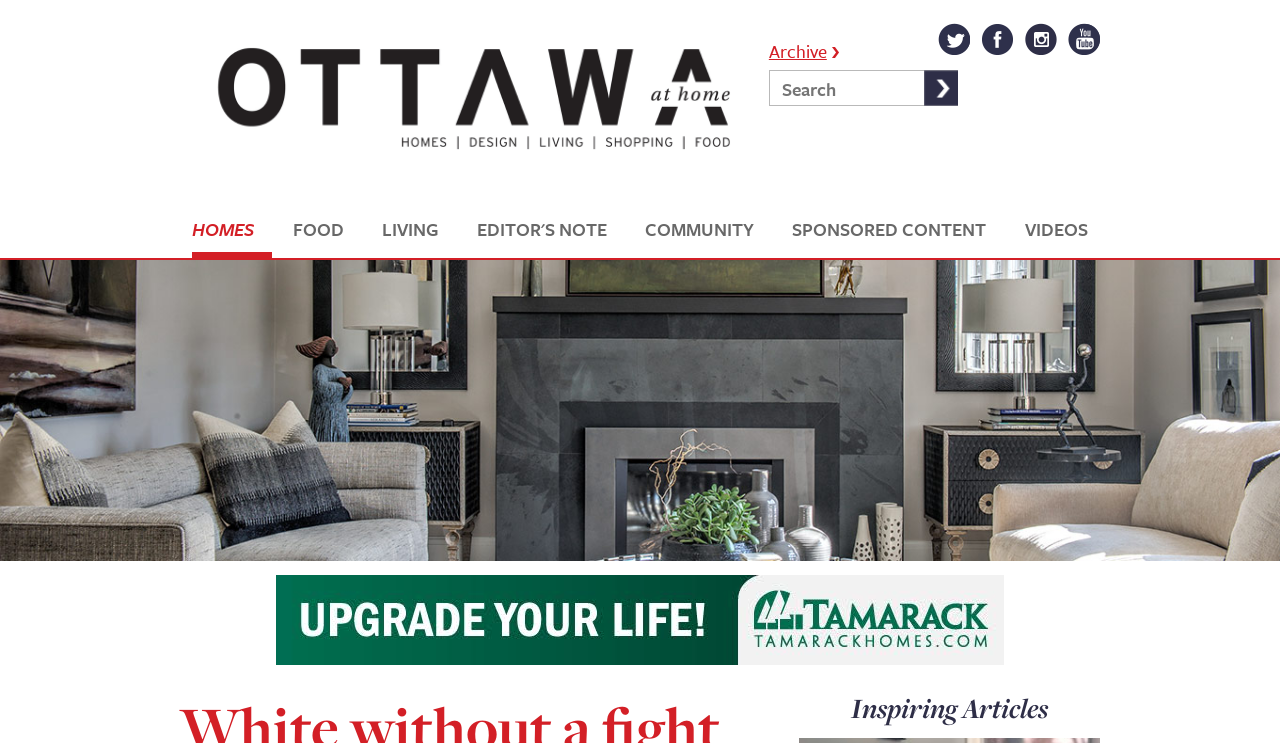Please find the bounding box coordinates of the element's region to be clicked to carry out this instruction: "Read the EDITOR'S NOTE".

[0.372, 0.297, 0.474, 0.322]